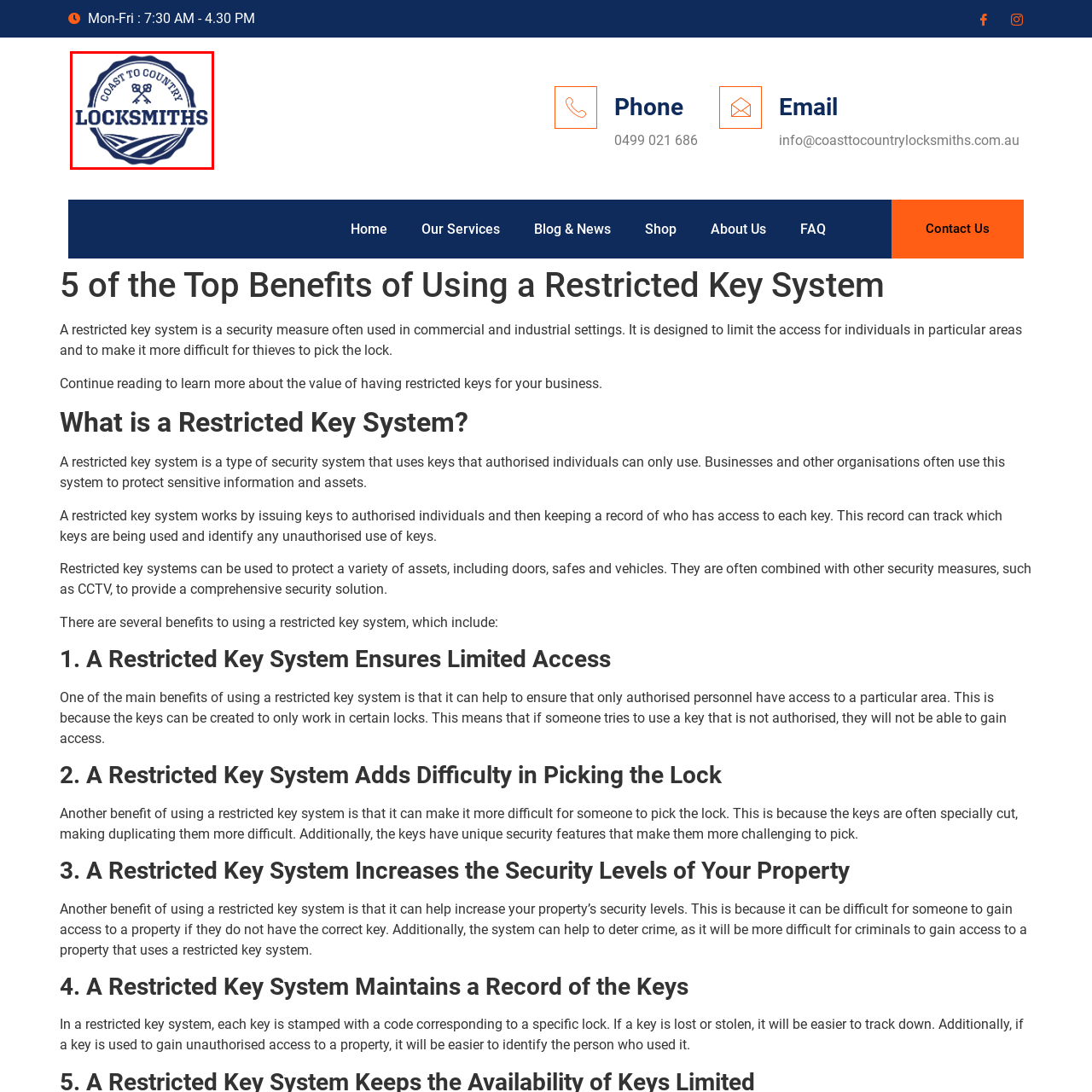What is emphasized by the bold lettering of 'LOCKSMITHS'? View the image inside the red bounding box and respond with a concise one-word or short-phrase answer.

Their profession and service